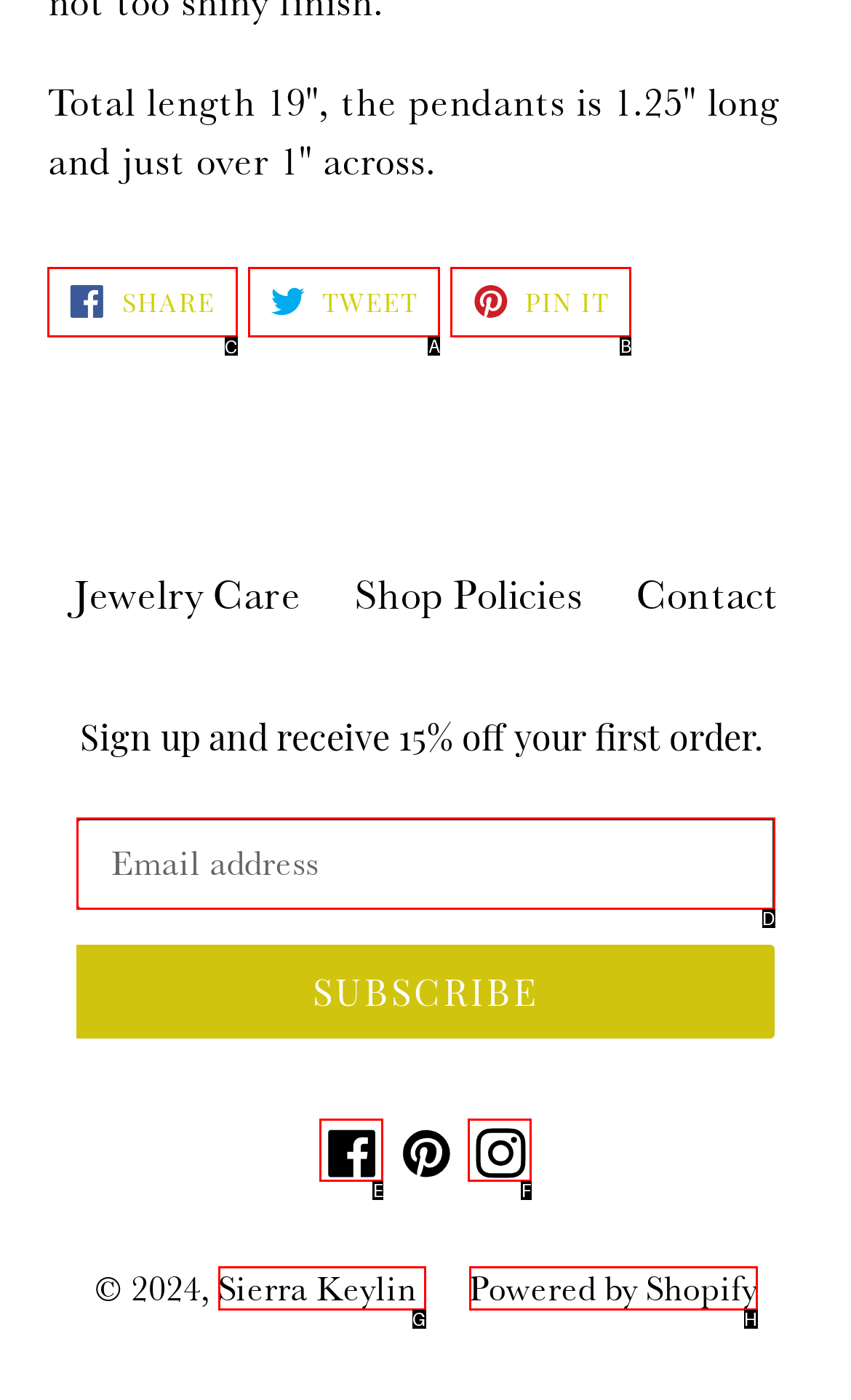Which option should be clicked to complete this task: Share on Facebook
Reply with the letter of the correct choice from the given choices.

C